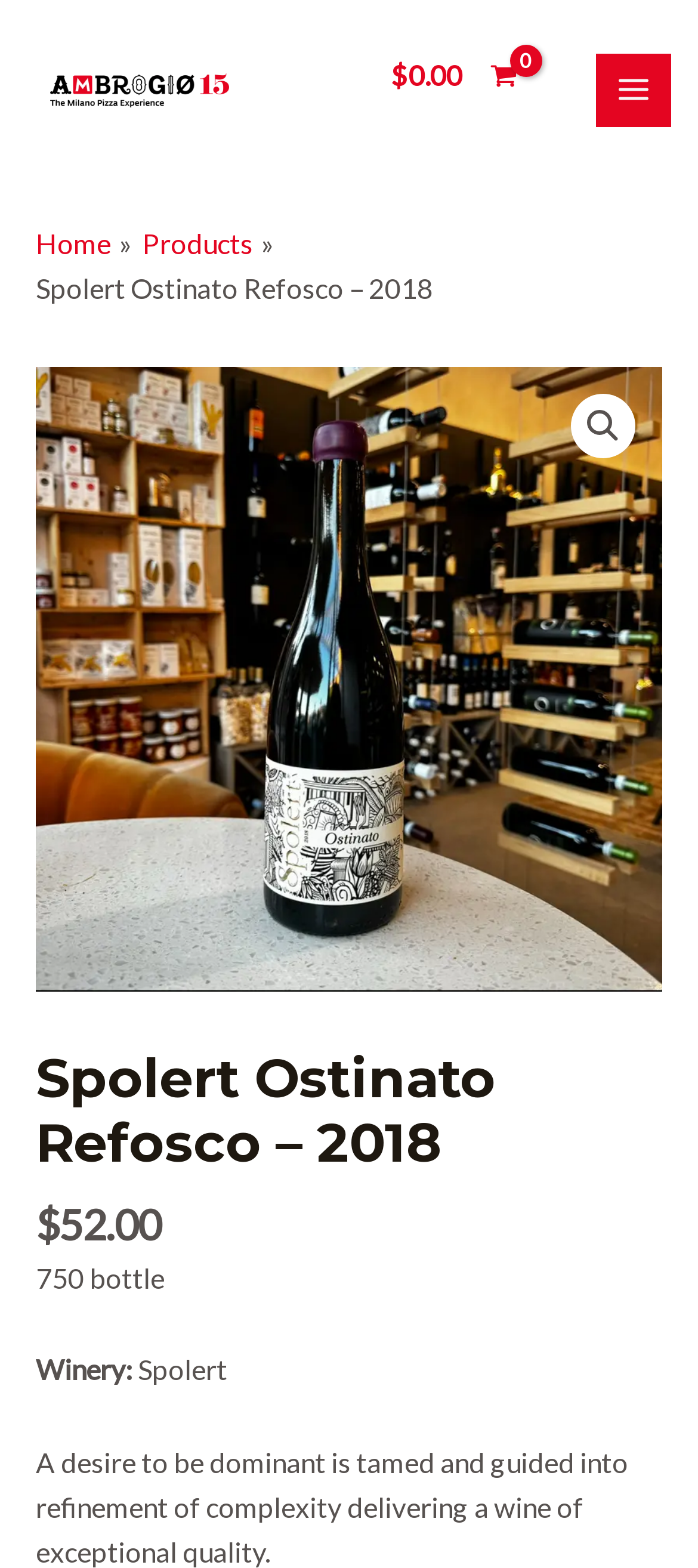Please study the image and answer the question comprehensively:
What is the name of the winery?

I found the name of the winery by looking at the text elements on the webpage. Specifically, I found the text 'Winery:' followed by 'Spolert', which indicates that the name of the winery is Spolert.